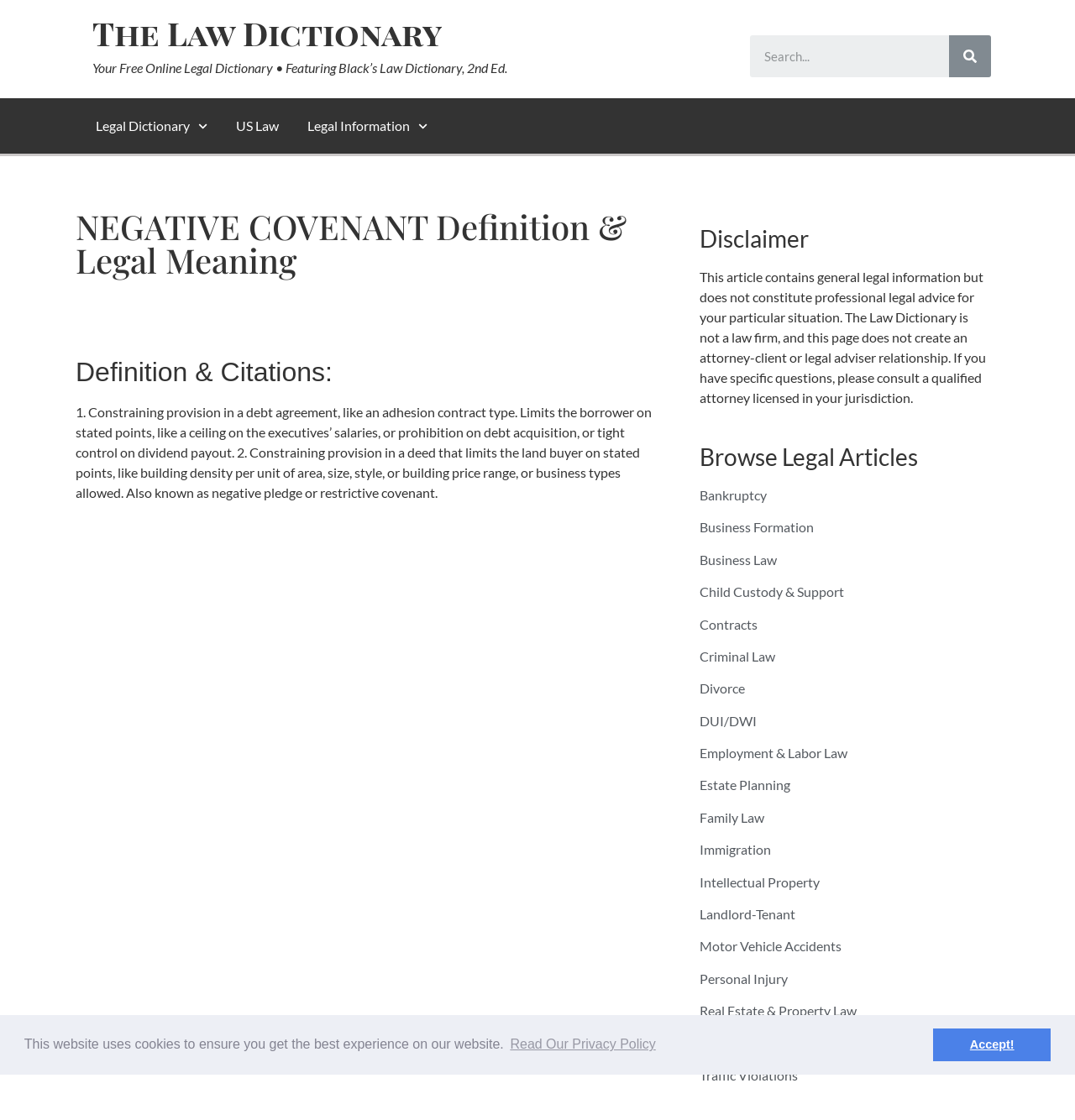Locate the coordinates of the bounding box for the clickable region that fulfills this instruction: "Browse legal articles on Bankruptcy".

[0.651, 0.435, 0.714, 0.449]